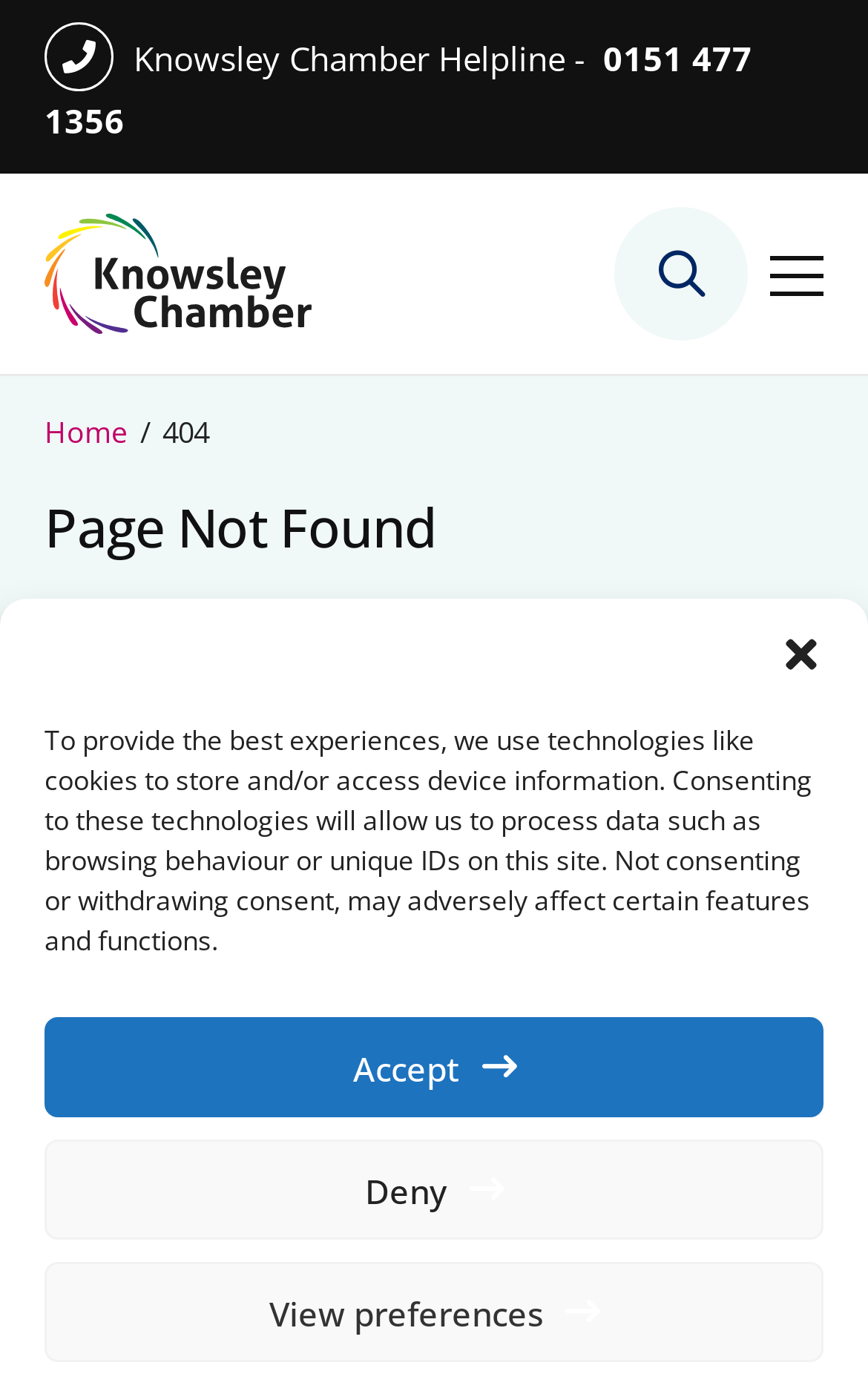Determine the bounding box coordinates of the section to be clicked to follow the instruction: "Close the dialogue". The coordinates should be given as four float numbers between 0 and 1, formatted as [left, top, right, bottom].

[0.897, 0.453, 0.949, 0.485]